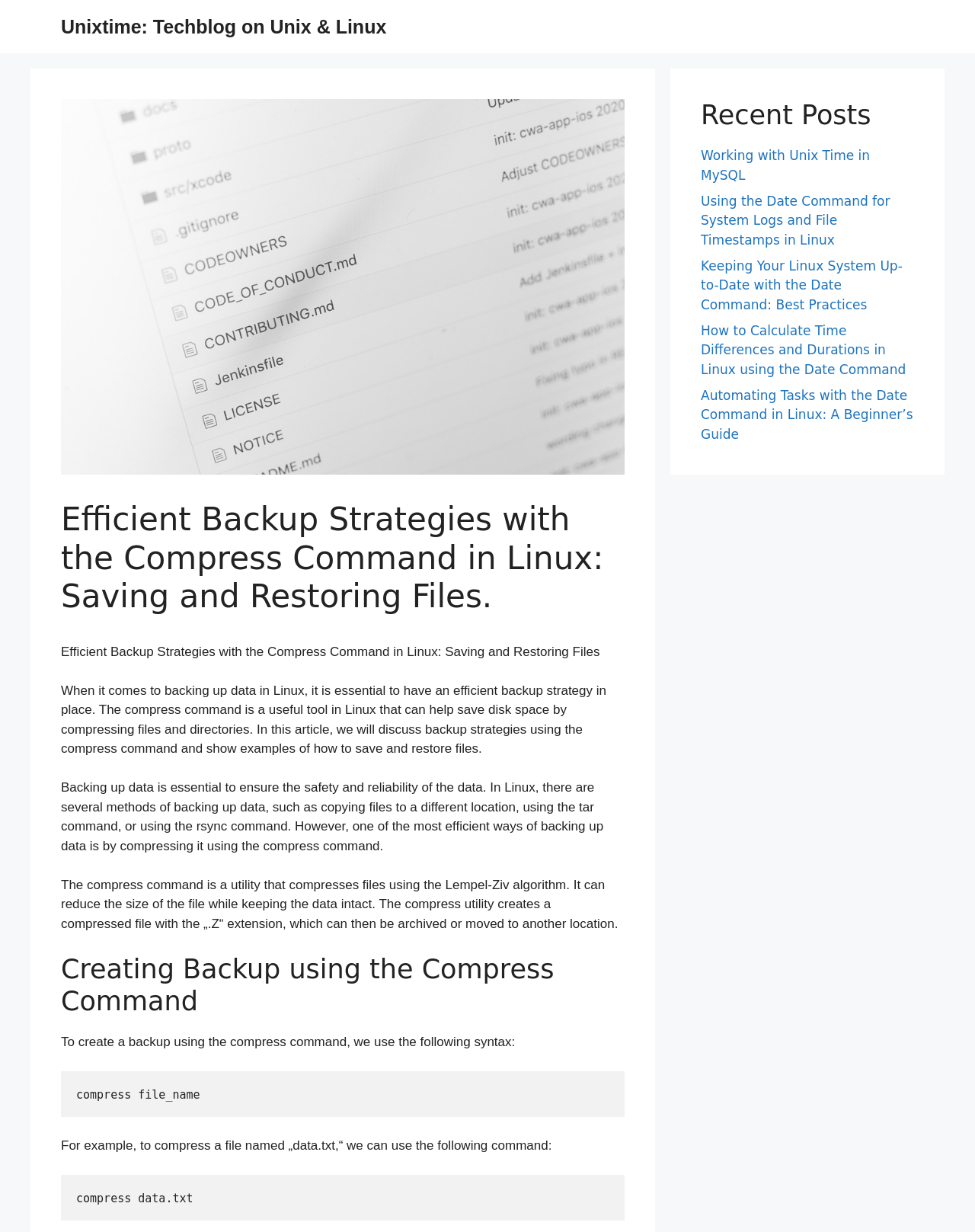Please provide the main heading of the webpage content.

Efficient Backup Strategies with the Compress Command in Linux: Saving and Restoring Files.